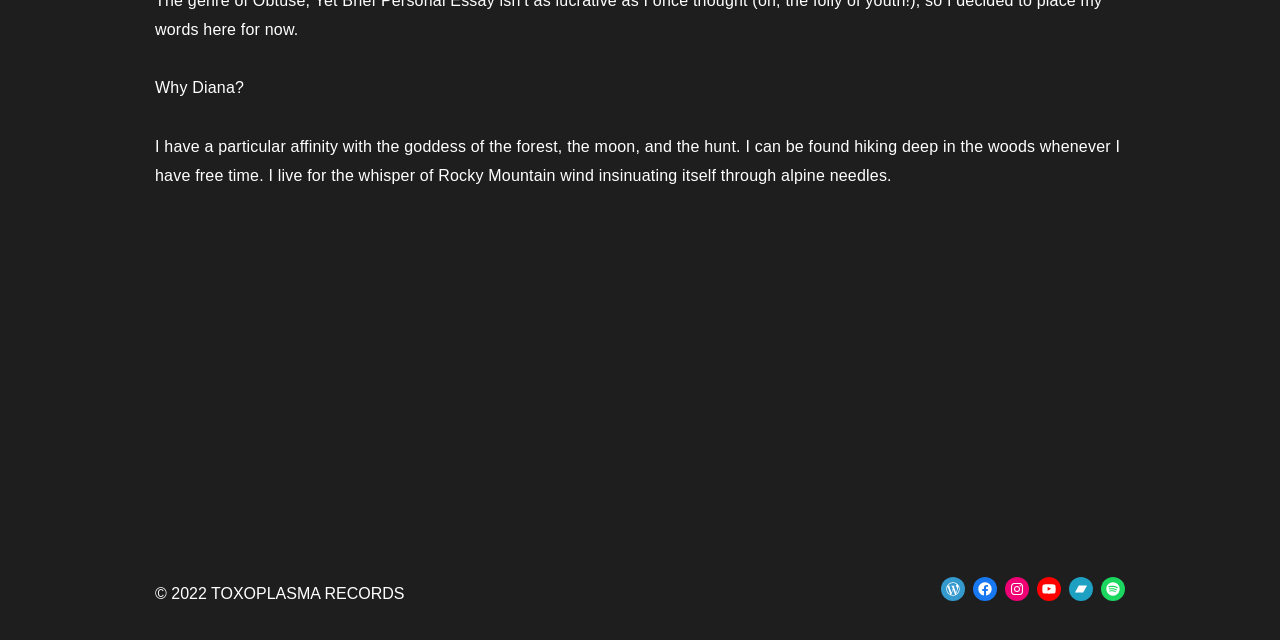For the given element description WordPress, determine the bounding box coordinates of the UI element. The coordinates should follow the format (top-left x, top-left y, bottom-right x, bottom-right y) and be within the range of 0 to 1.

[0.735, 0.902, 0.754, 0.939]